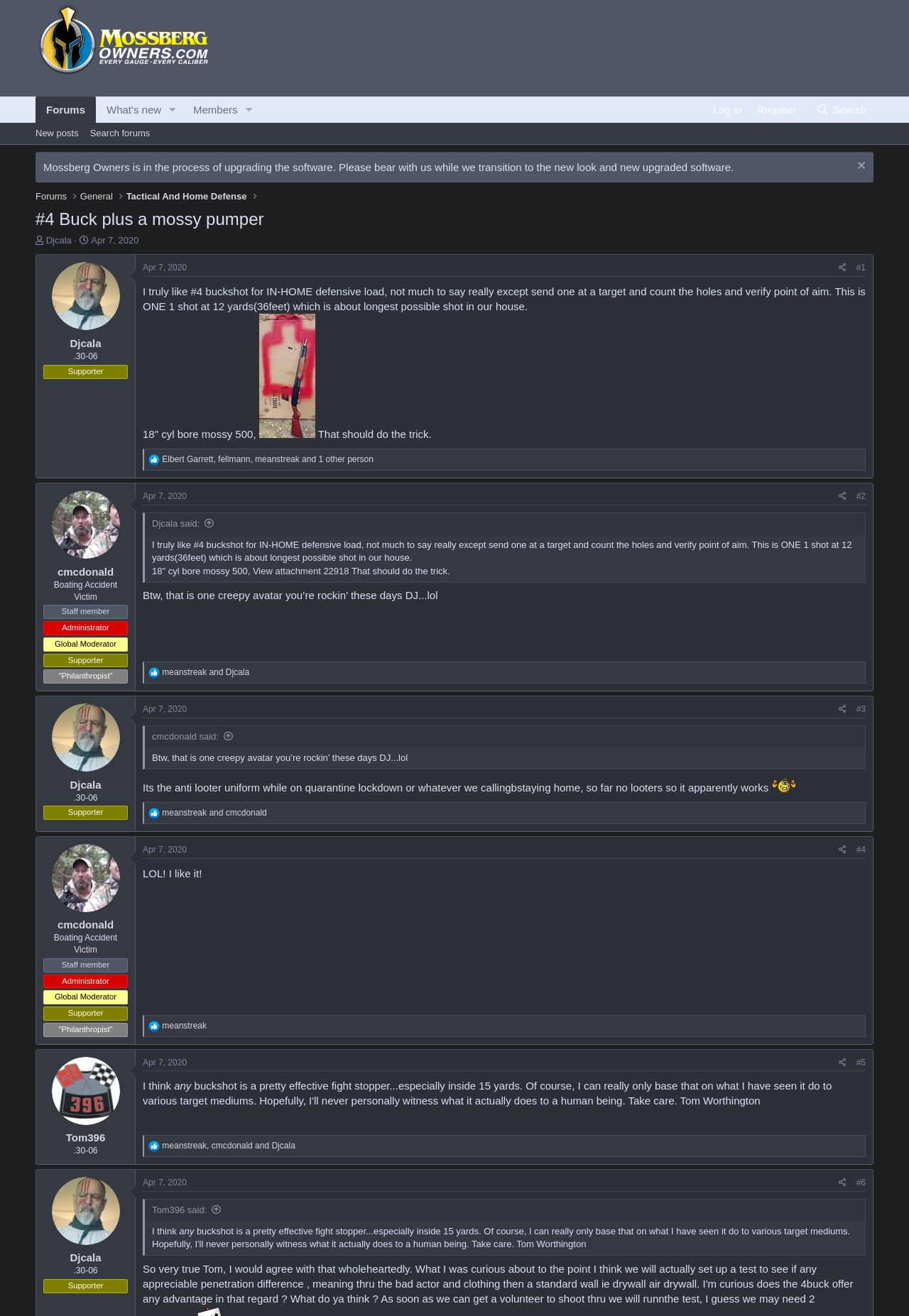Determine the bounding box coordinates of the region I should click to achieve the following instruction: "Click on the 'New posts' link". Ensure the bounding box coordinates are four float numbers between 0 and 1, i.e., [left, top, right, bottom].

[0.033, 0.093, 0.093, 0.11]